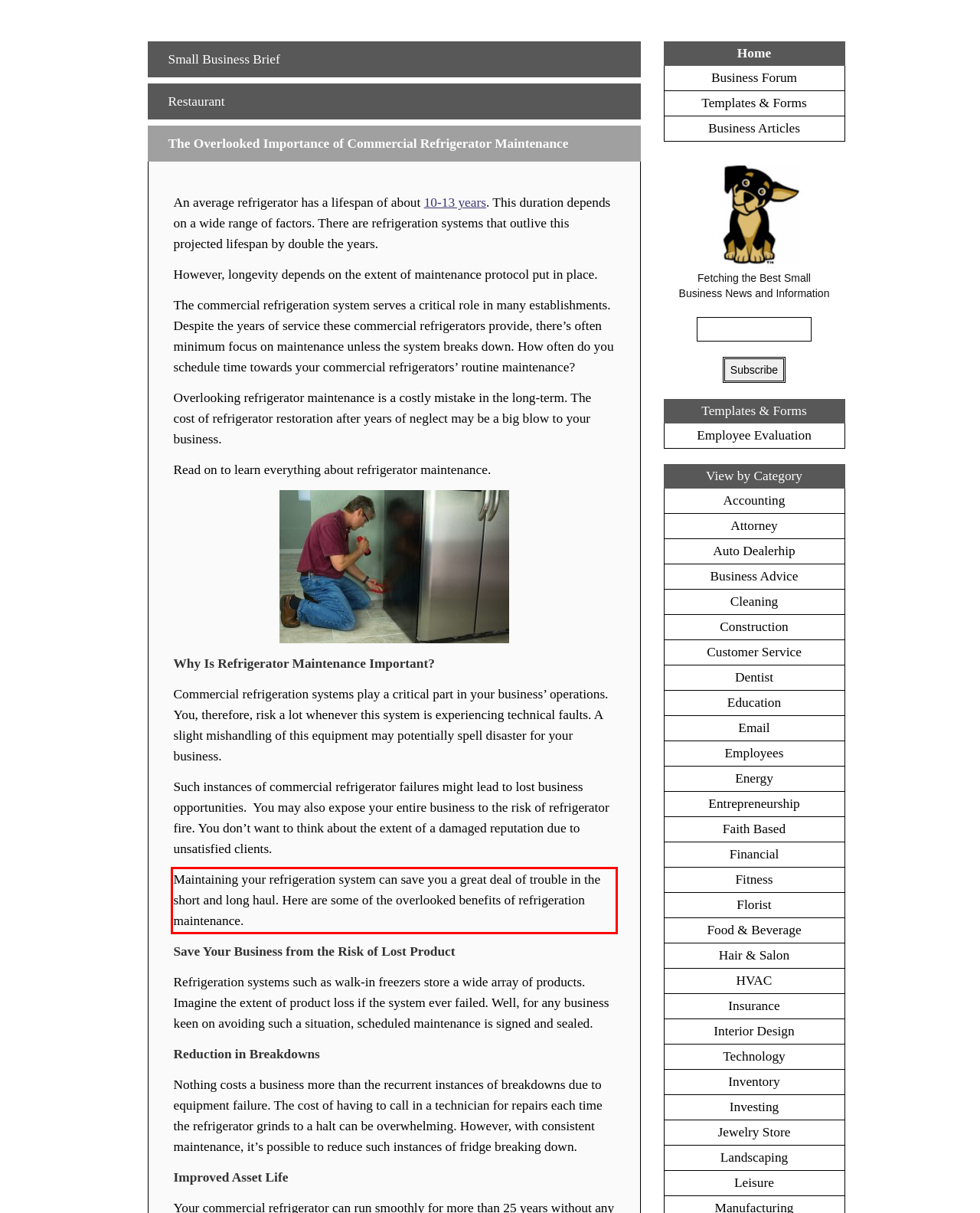Examine the webpage screenshot, find the red bounding box, and extract the text content within this marked area.

Maintaining your refrigeration system can save you a great deal of trouble in the short and long haul. Here are some of the overlooked benefits of refrigeration maintenance.